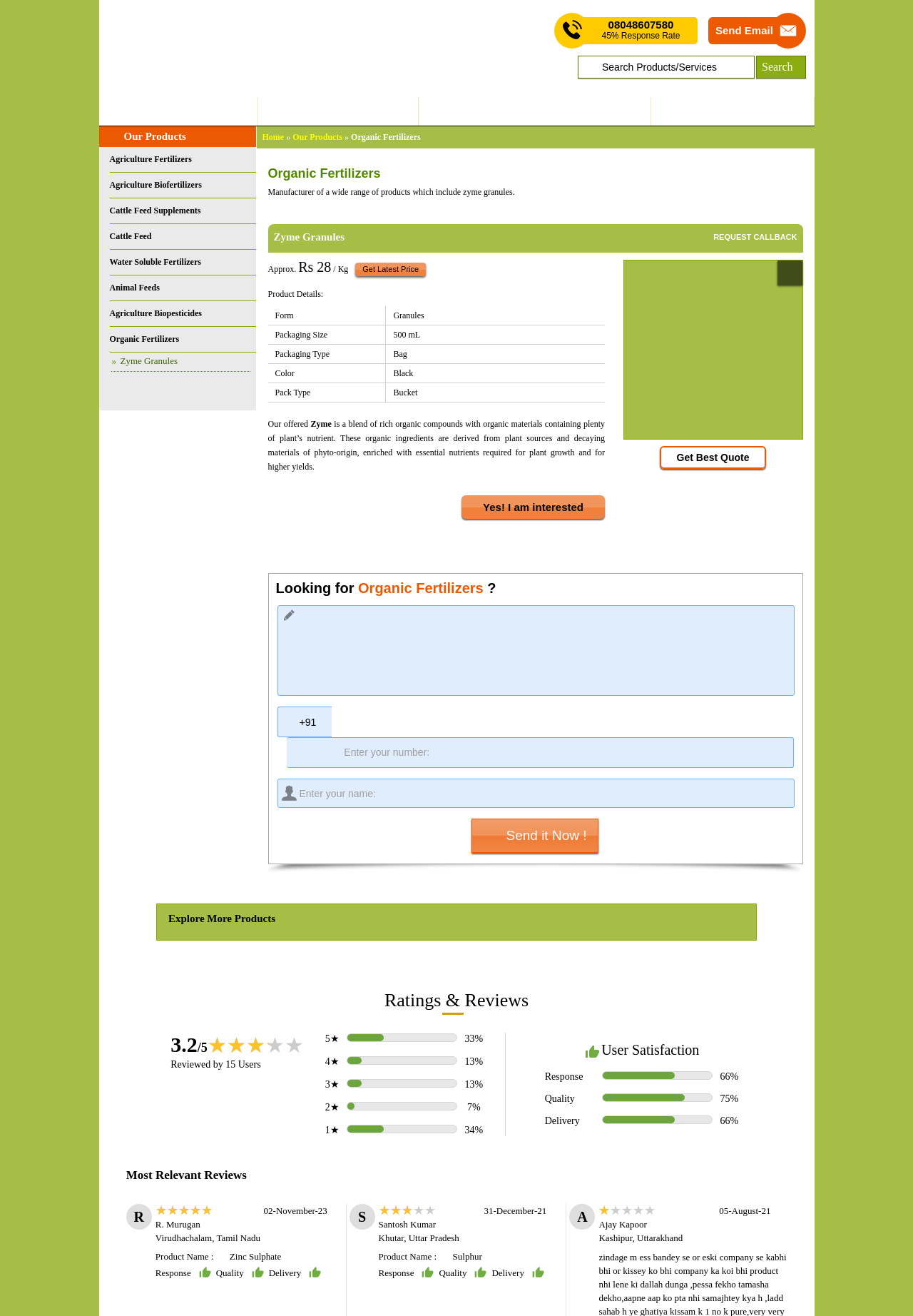Predict the bounding box coordinates for the UI element described as: "Get Best Quote". The coordinates should be four float numbers between 0 and 1, presented as [left, top, right, bottom].

[0.722, 0.339, 0.839, 0.356]